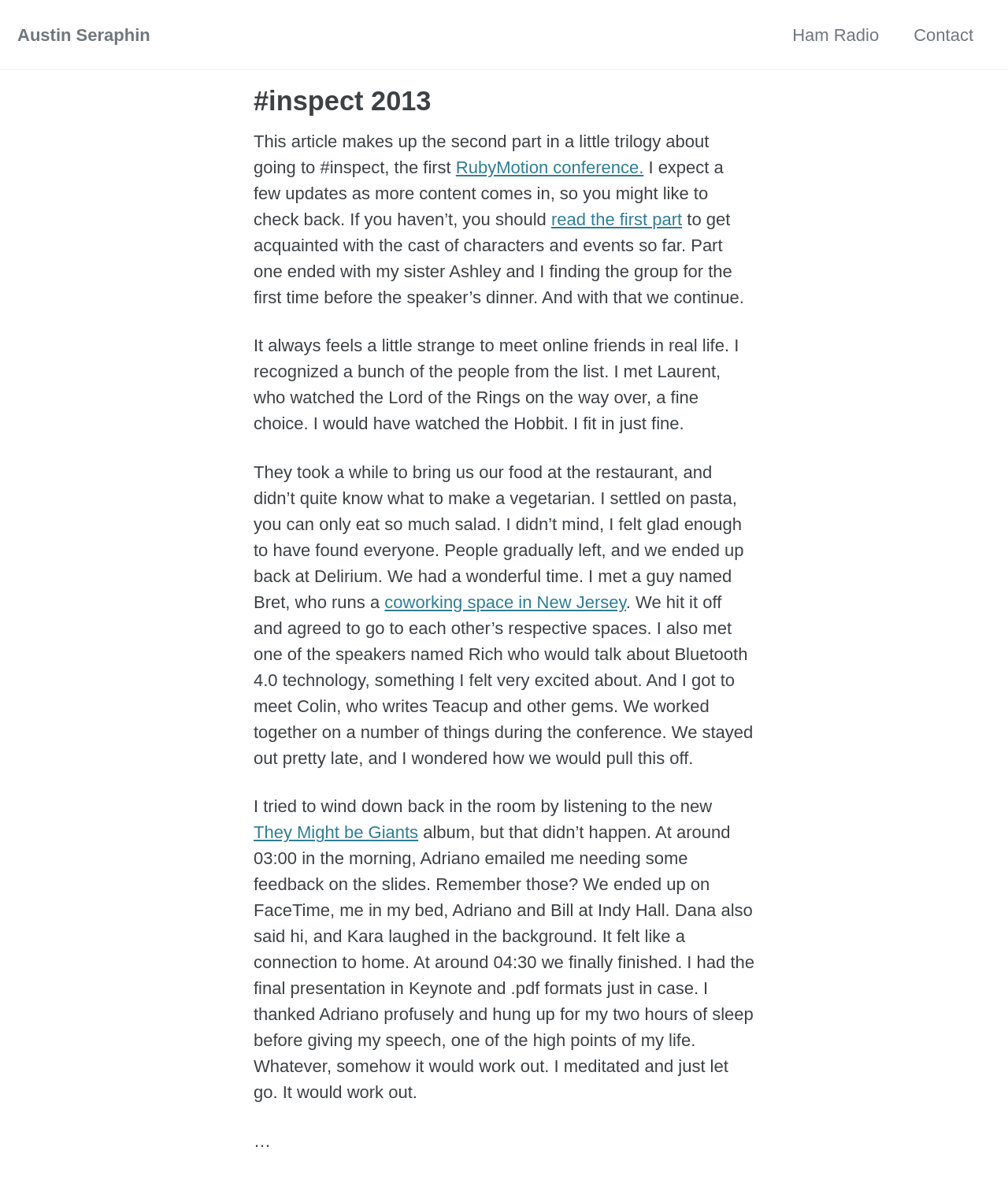Analyze the image and deliver a detailed answer to the question: What is the author's name?

I found the author's name by looking at the link element with the text 'Austin Seraphin' at the top of the webpage, which is likely to be the author's name.